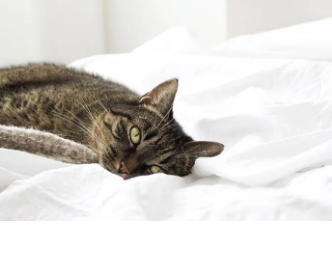What is the purpose of Taco's presence in the office?
Kindly offer a comprehensive and detailed response to the question.

According to the caption, Taco's presence is a delightful reminder of the importance of taking breaks and finding tranquility amidst a busy work environment.